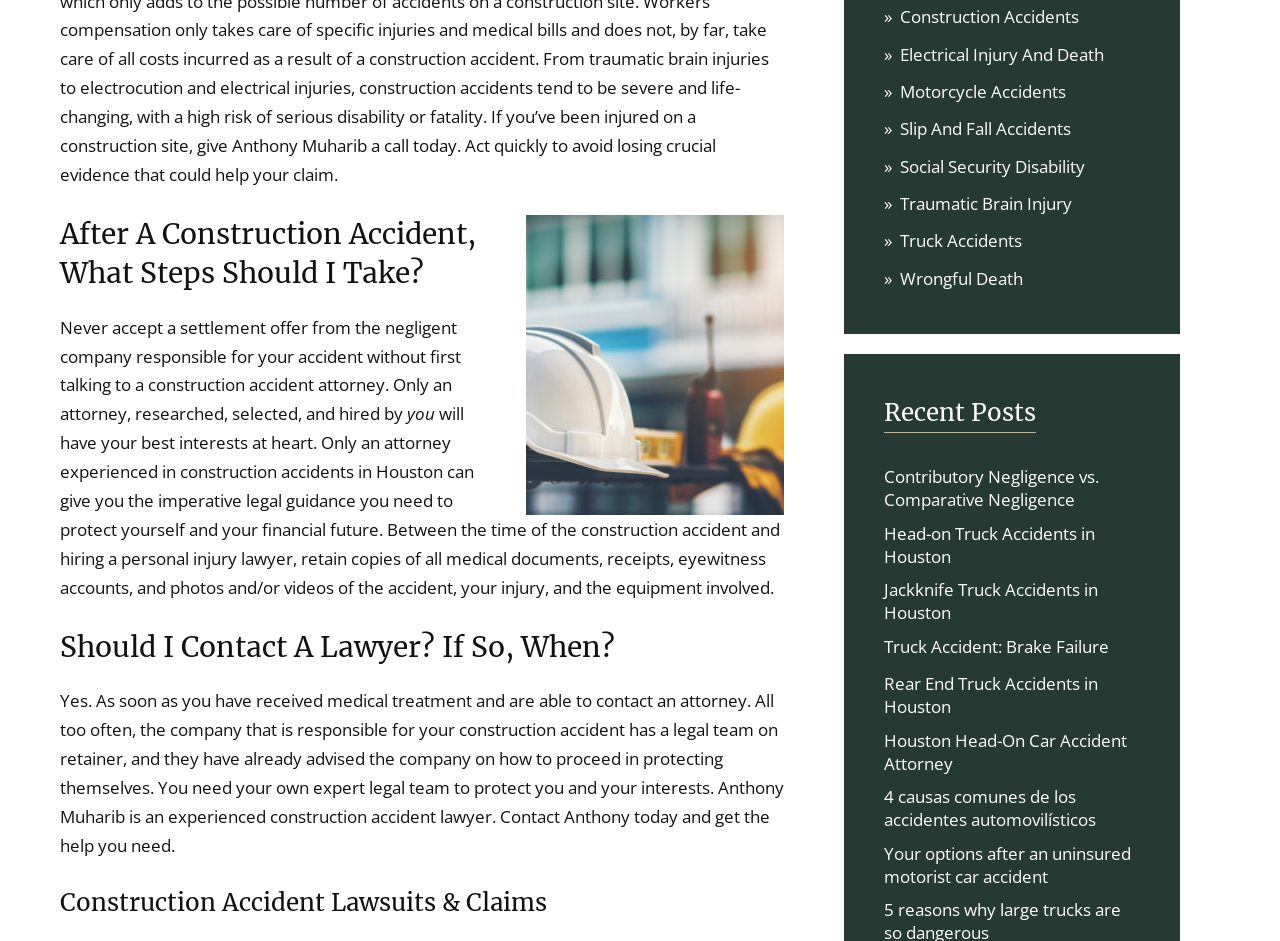Extract the bounding box coordinates of the UI element described: "Motorcycle Accidents". Provide the coordinates in the format [left, top, right, bottom] with values ranging from 0 to 1.

[0.691, 0.085, 0.833, 0.109]